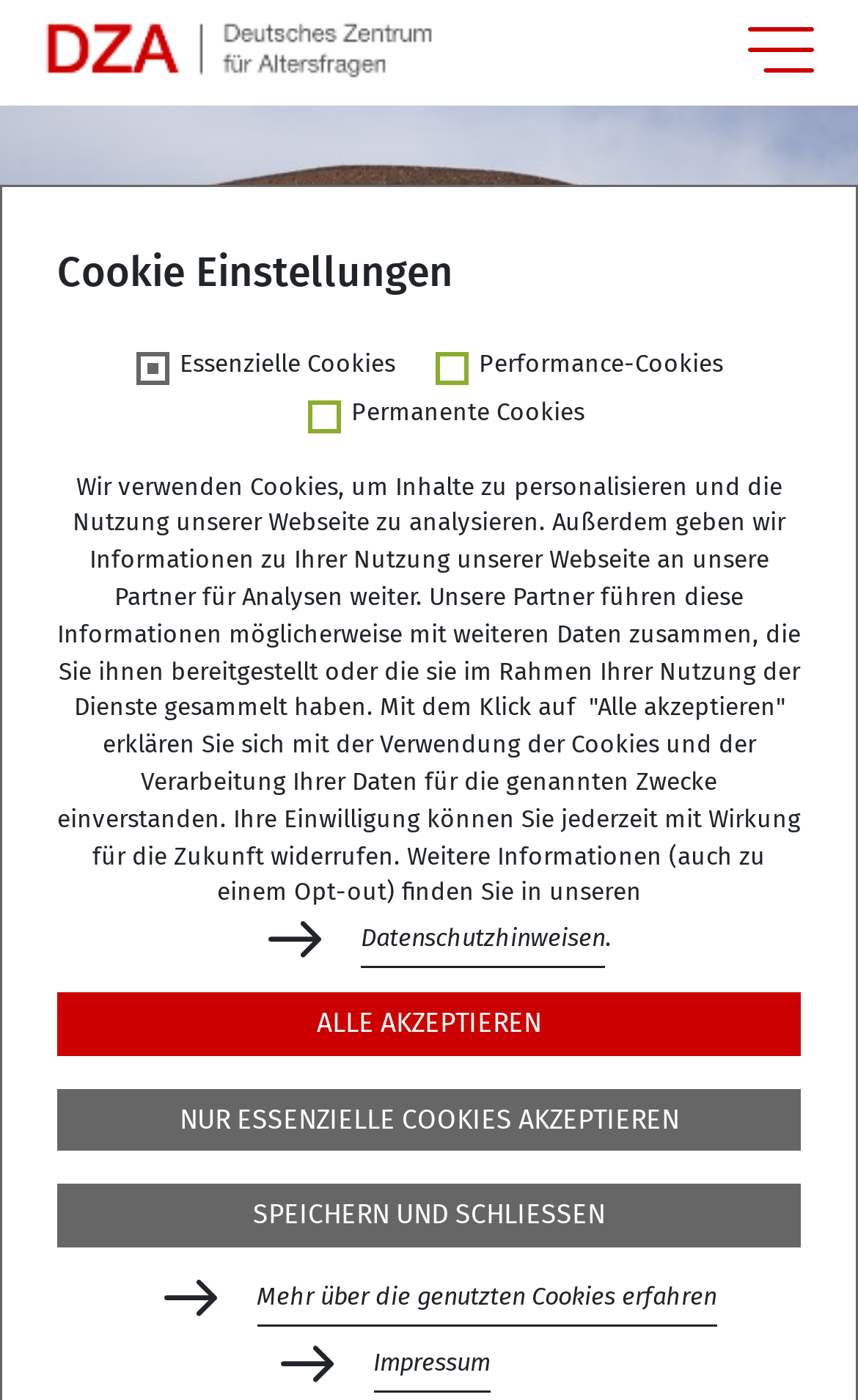Locate the bounding box coordinates of the clickable area to execute the instruction: "Read more about Datenschutzhinweisen". Provide the coordinates as four float numbers between 0 and 1, represented as [left, top, right, bottom].

[0.421, 0.653, 0.705, 0.692]